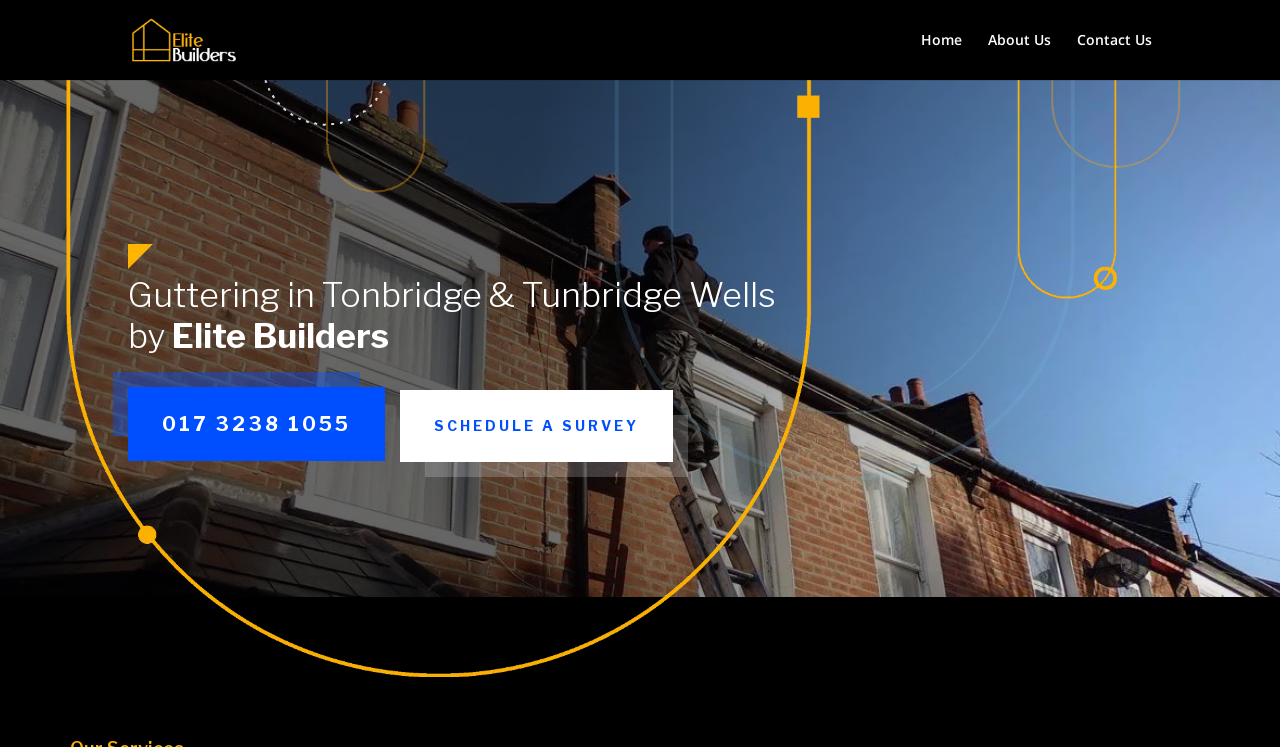What is the phone number?
Using the information from the image, provide a comprehensive answer to the question.

The phone number can be found in the middle of the webpage, in the link '017 3238 1055 $', which is likely a contact information.